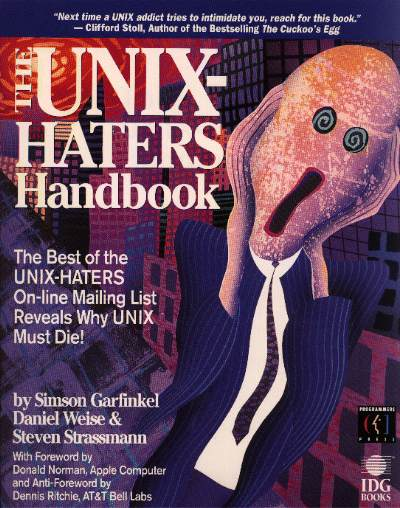Please give a short response to the question using one word or a phrase:
What is the subtitle of the book?

The Best of the UNIX-HATERS On-line Mailing List Reveals Why UNIX Must Die!